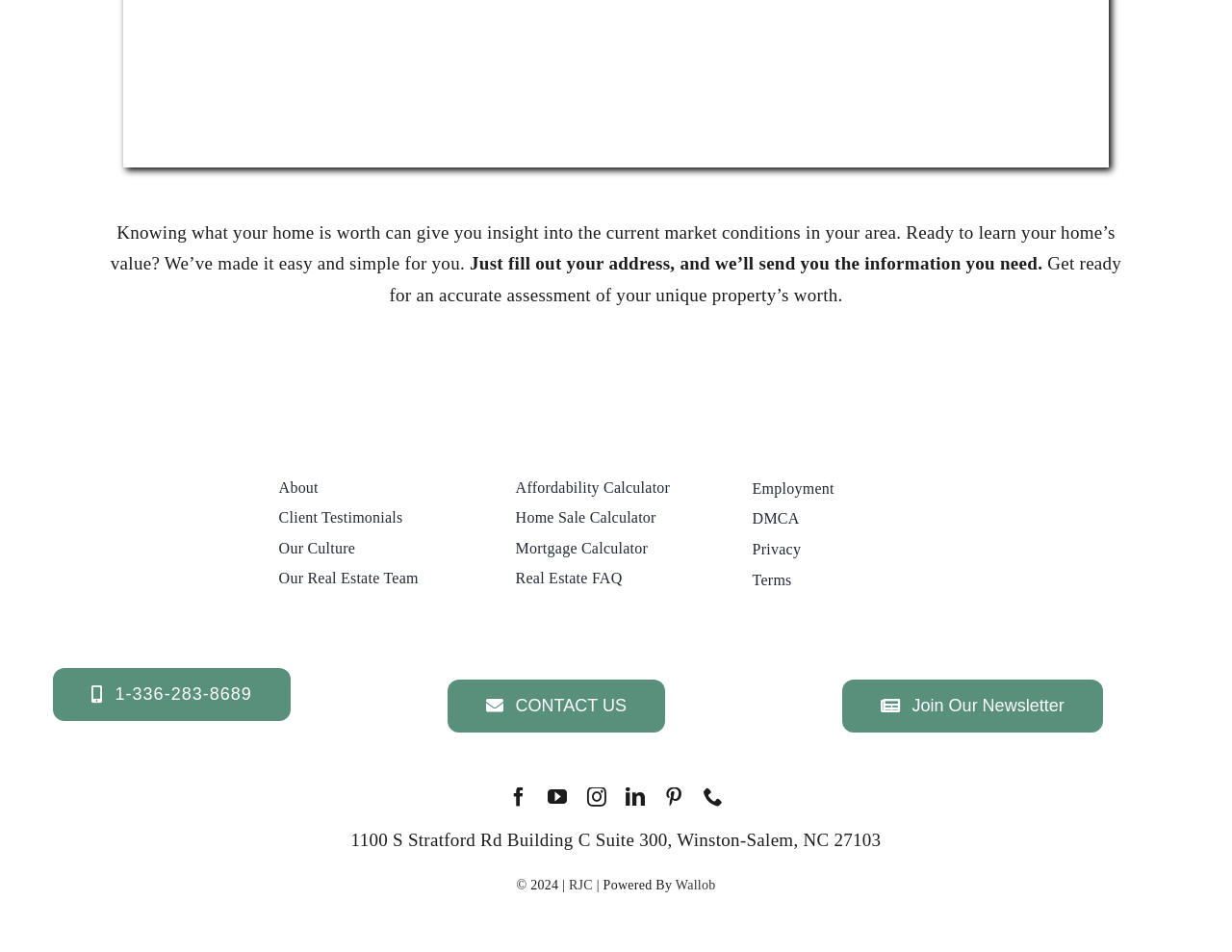Bounding box coordinates are to be given in the format (top-left x, top-left y, bottom-right x, bottom-right y). All values must be floating point numbers between 0 and 1. Provide the bounding box coordinate for the UI element described as: Our Real Estate Team

[0.226, 0.59, 0.38, 0.622]